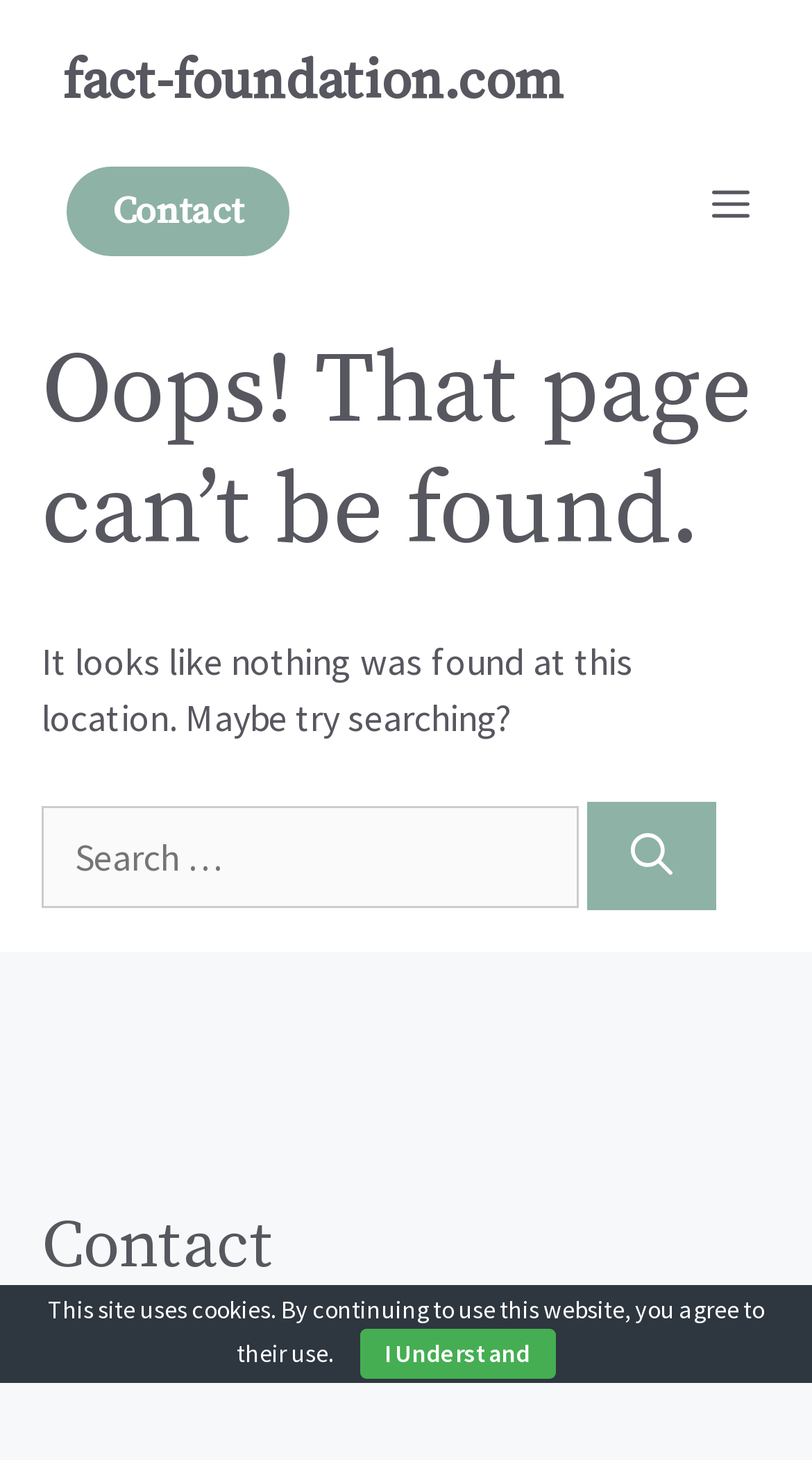What is the function of the 'Menu' button?
Using the image, elaborate on the answer with as much detail as possible.

I inferred the function of the 'Menu' button by looking at its label and the fact that it is described as 'expanded: False', which suggests that it is a toggle button to open or close a mobile menu.